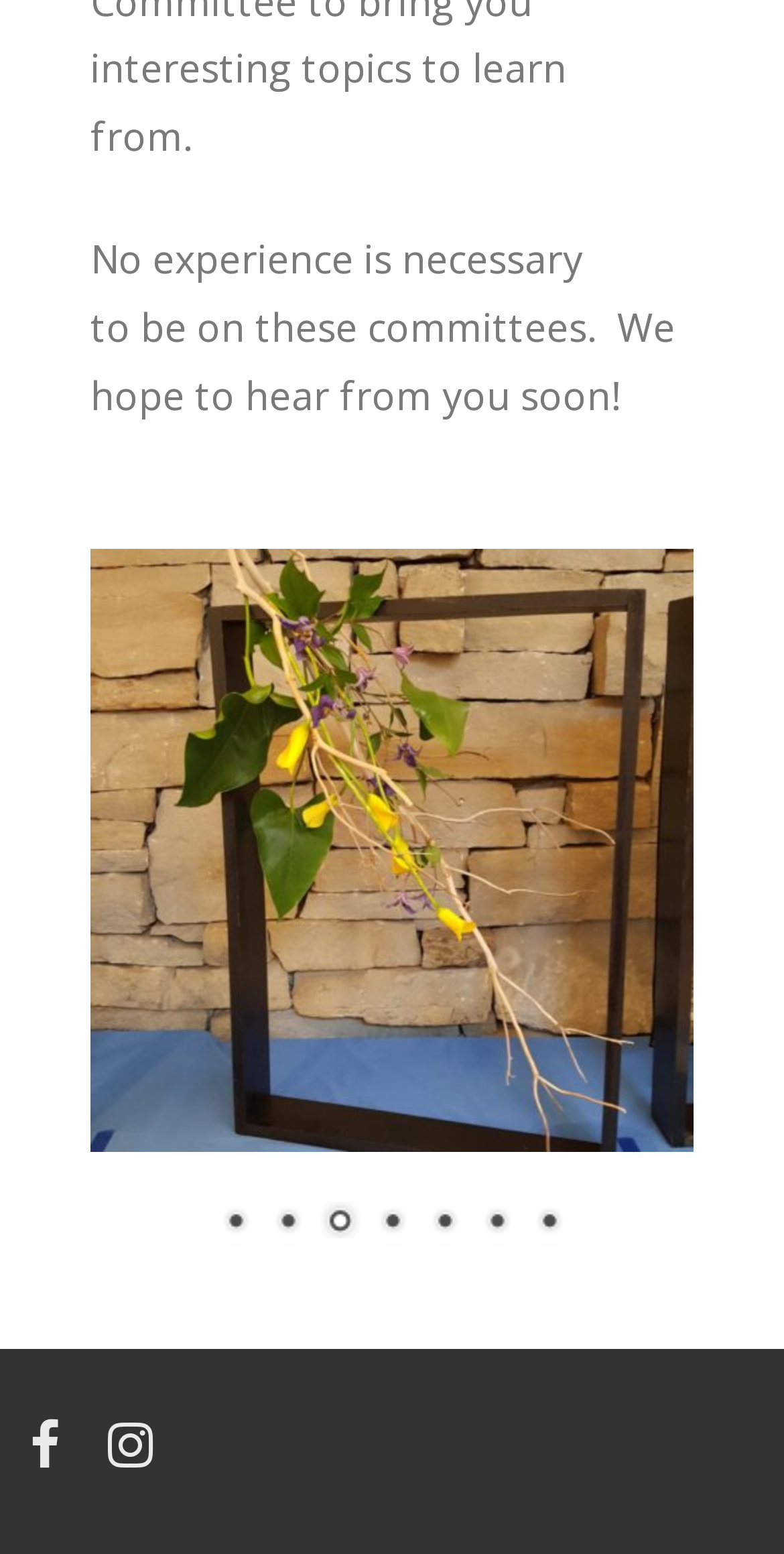Find and specify the bounding box coordinates that correspond to the clickable region for the instruction: "visit instagram".

[0.138, 0.929, 0.207, 0.949]